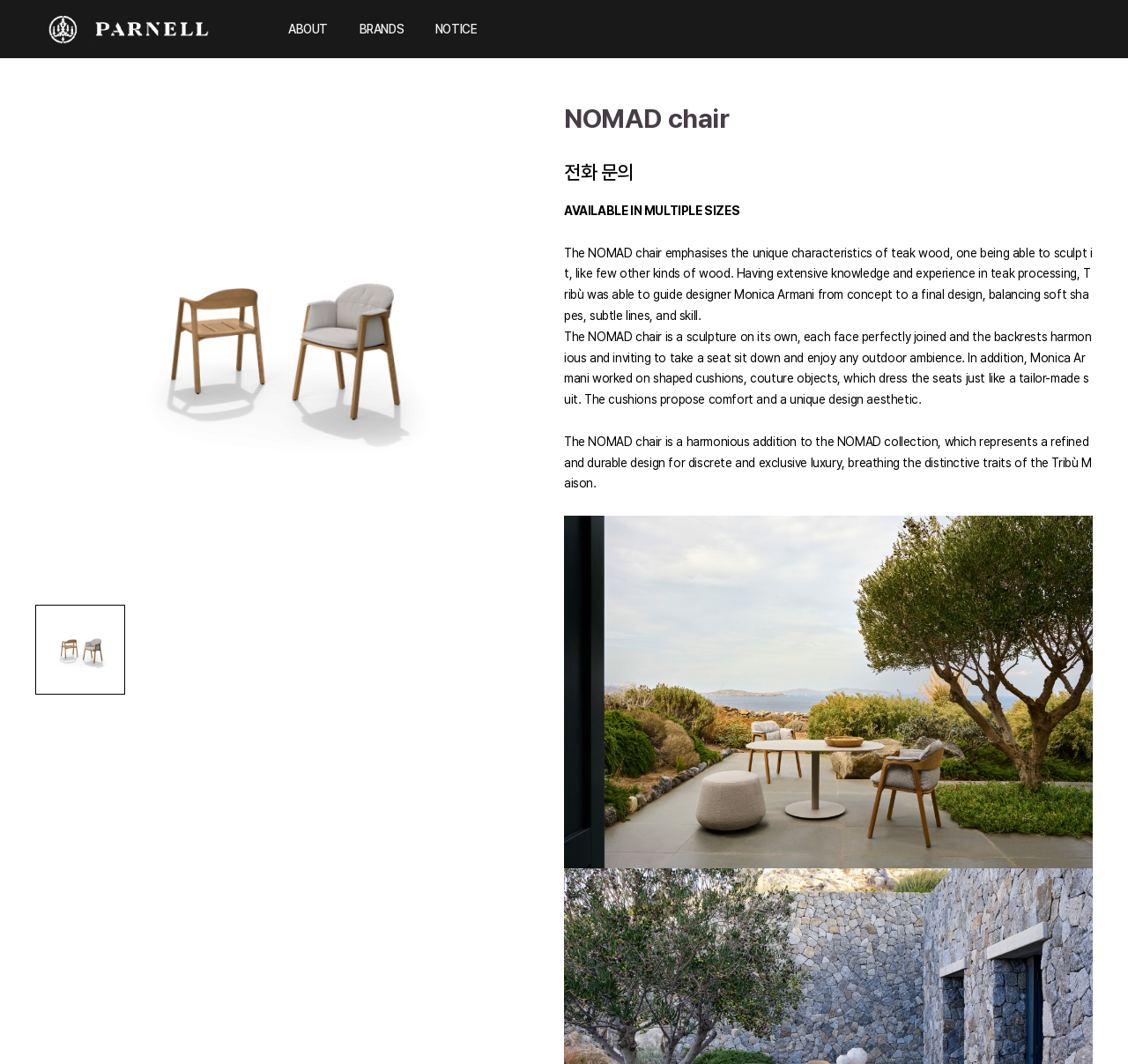What is the material of the NOMAD chair?
Relying on the image, give a concise answer in one word or a brief phrase.

teak wood